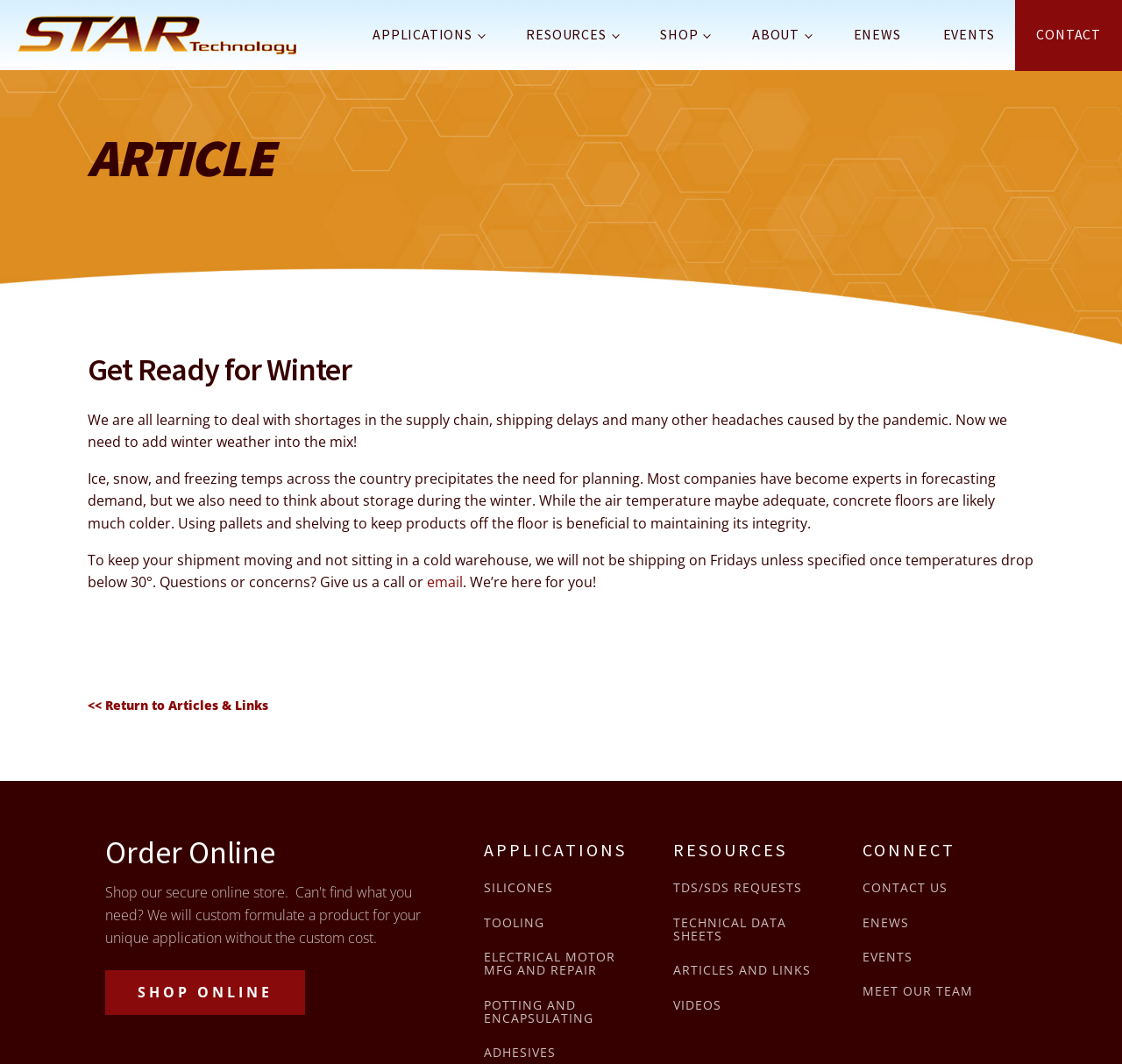Predict the bounding box of the UI element based on this description: "ADHESIVES".

[0.431, 0.983, 0.495, 0.996]